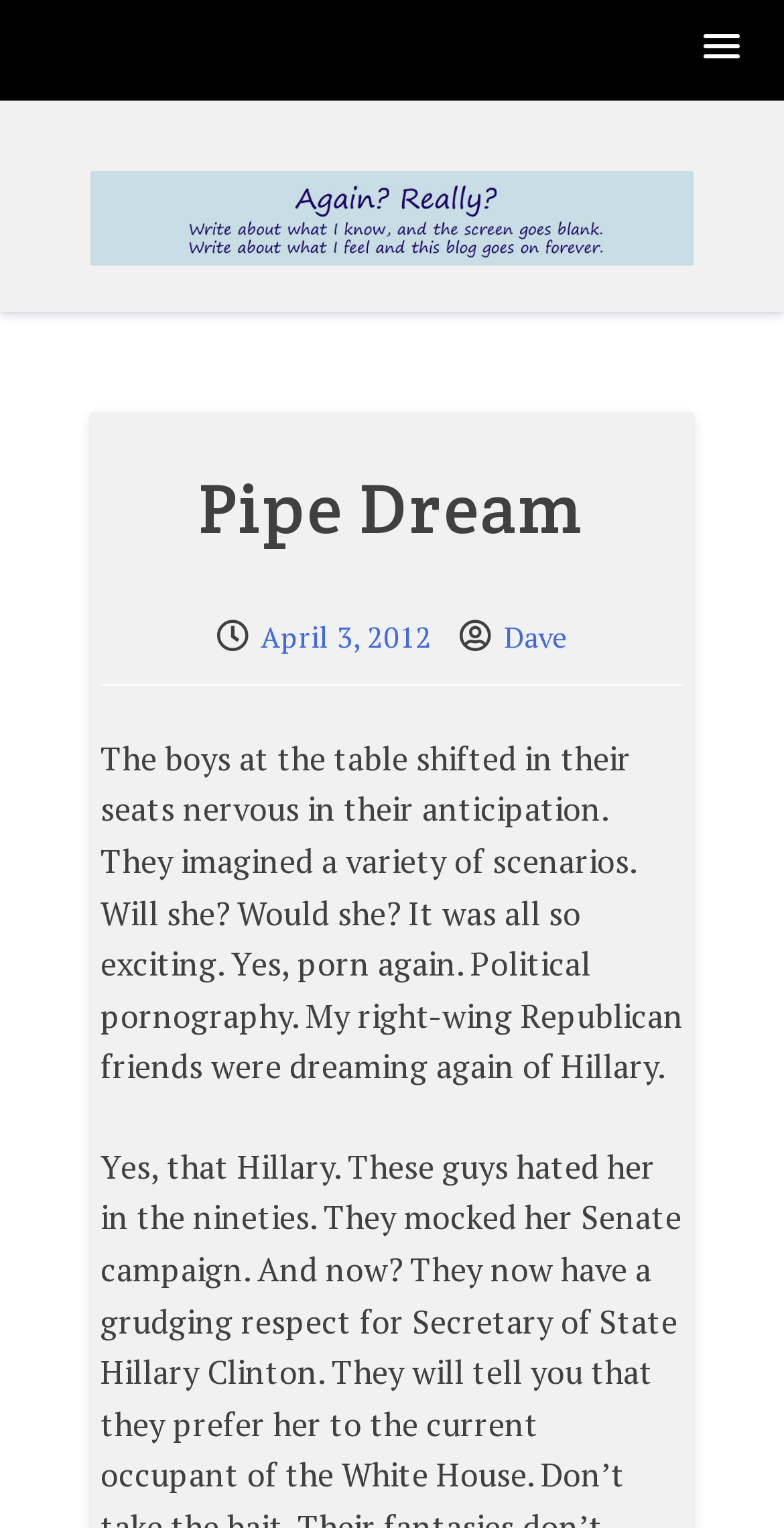Give a complete and precise description of the webpage's appearance.

The webpage appears to be a blog post or article with a title "Pipe Dream – Again? Really?" at the top. Below the title, there is a button with a popup menu located at the top right corner of the page. 

The main content of the webpage is divided into two sections. On the left side, there is an image with the same title as the webpage, "Again? Really?", which takes up most of the left side of the page. 

On the right side, there is a header section with a heading "Pipe Dream" at the top. Below the heading, there are two links: one with the date "April 3, 2012" and another with the author's name "Dave". 

Below the header section, there is a block of text that describes a scene where a group of people are anticipating something exciting, and the topic of discussion is political pornography. The text is quite long and takes up most of the right side of the page.